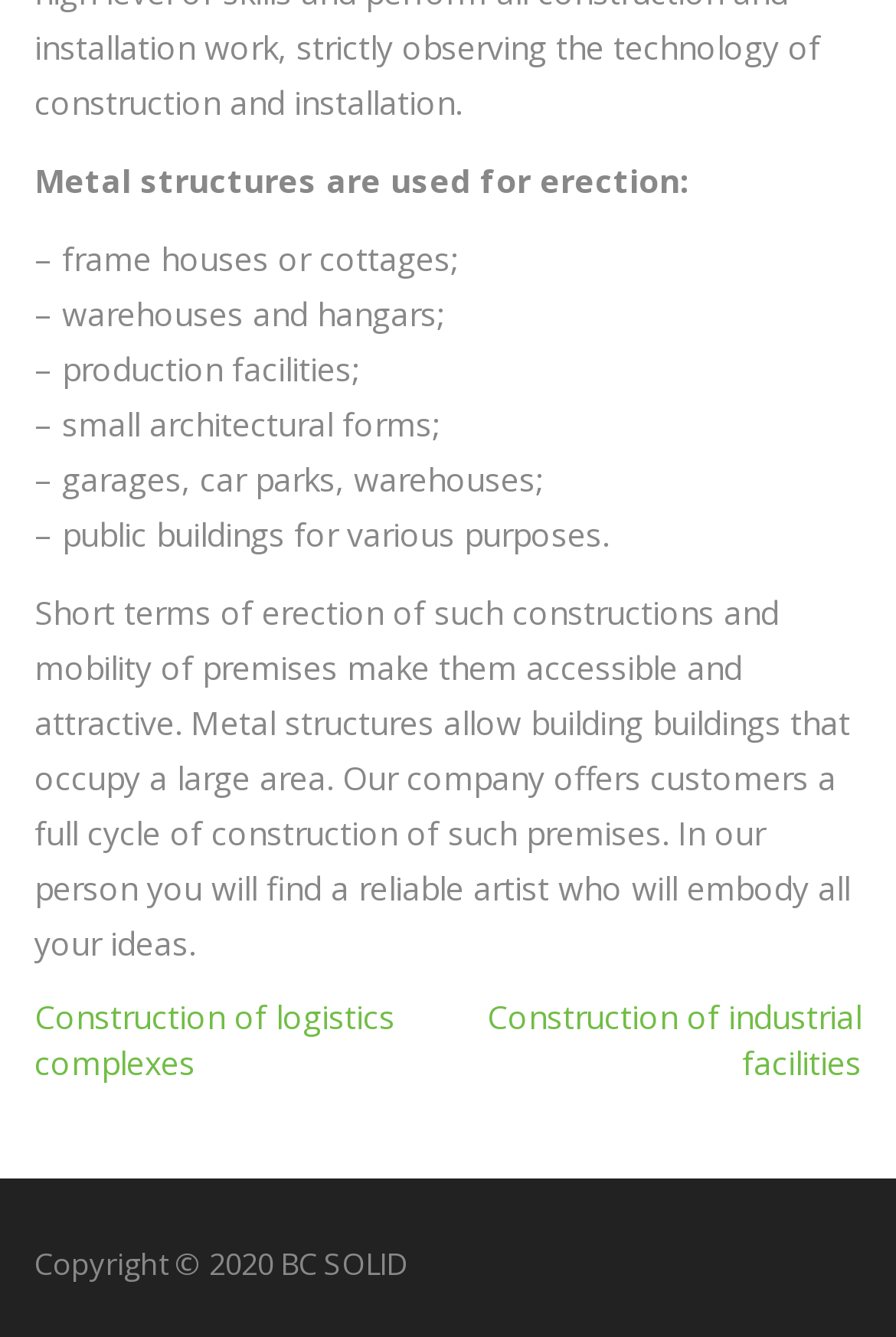What is the advantage of metal structures?
Examine the image and give a concise answer in one word or a short phrase.

Accessibility and attractiveness